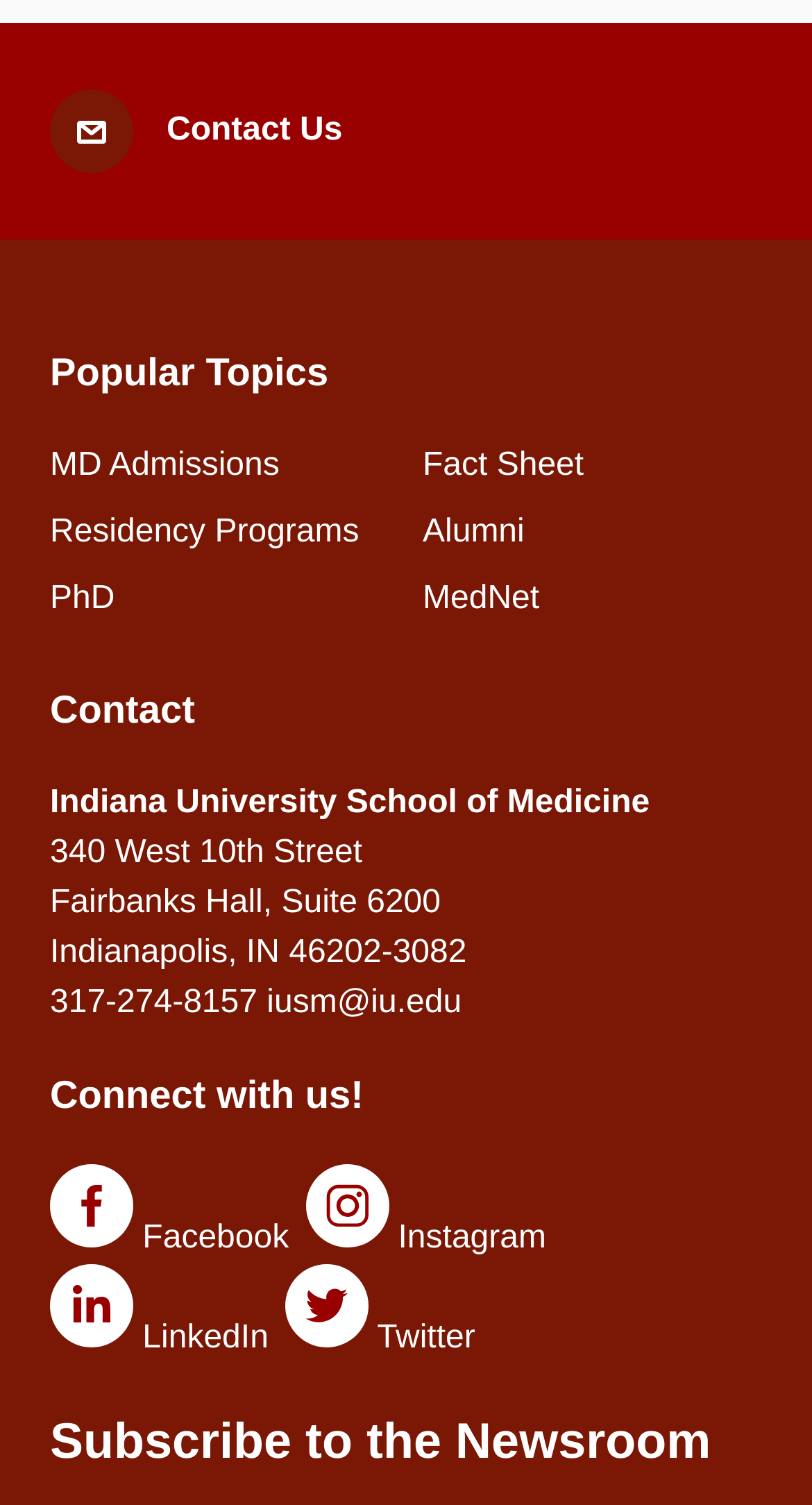What is the address of the Indiana University School of Medicine?
Provide a comprehensive and detailed answer to the question.

I found the address by looking at the 'Contact' section of the webpage, where it lists the address as '340 West 10th Street, Fairbanks Hall, Suite 6200, Indianapolis, IN 46202-3082'.